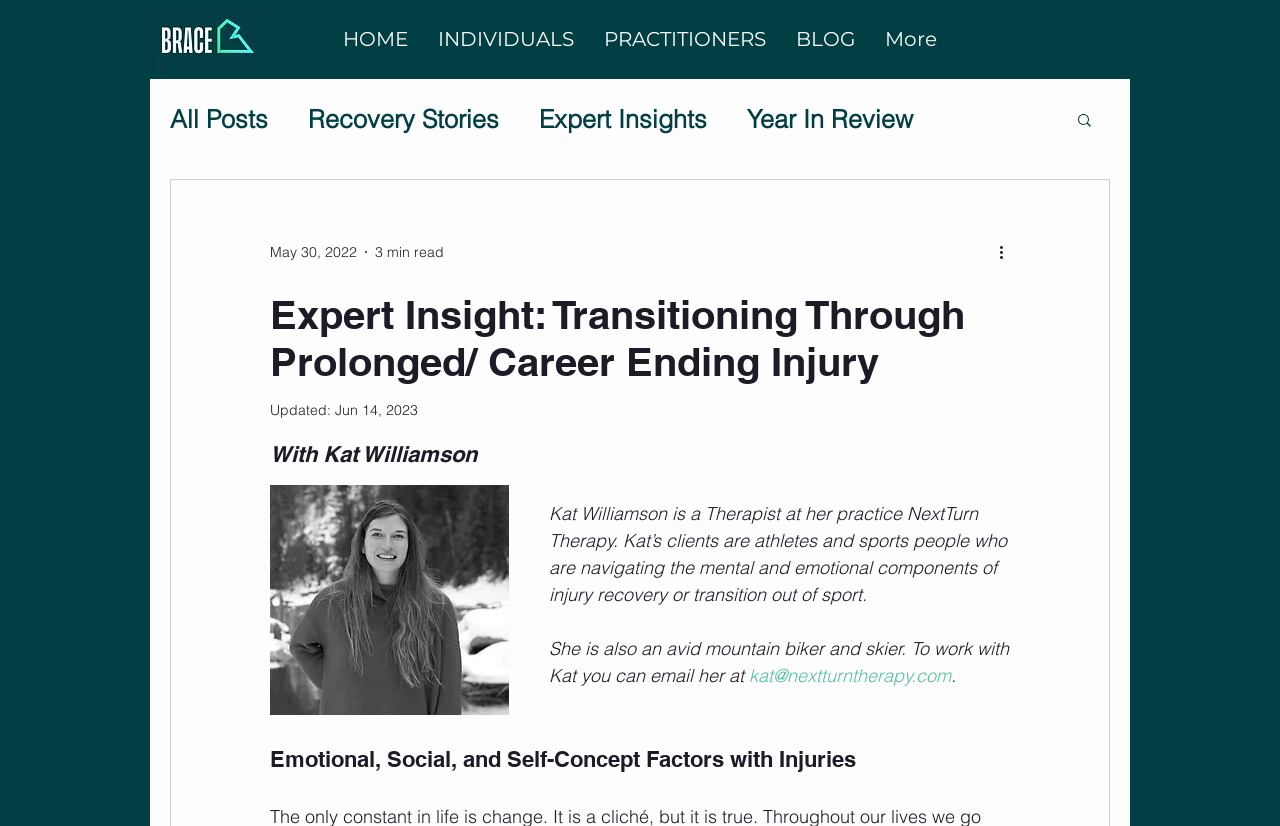Specify the bounding box coordinates of the region I need to click to perform the following instruction: "Contact Kat Williamson via email". The coordinates must be four float numbers in the range of 0 to 1, i.e., [left, top, right, bottom].

[0.585, 0.804, 0.743, 0.832]